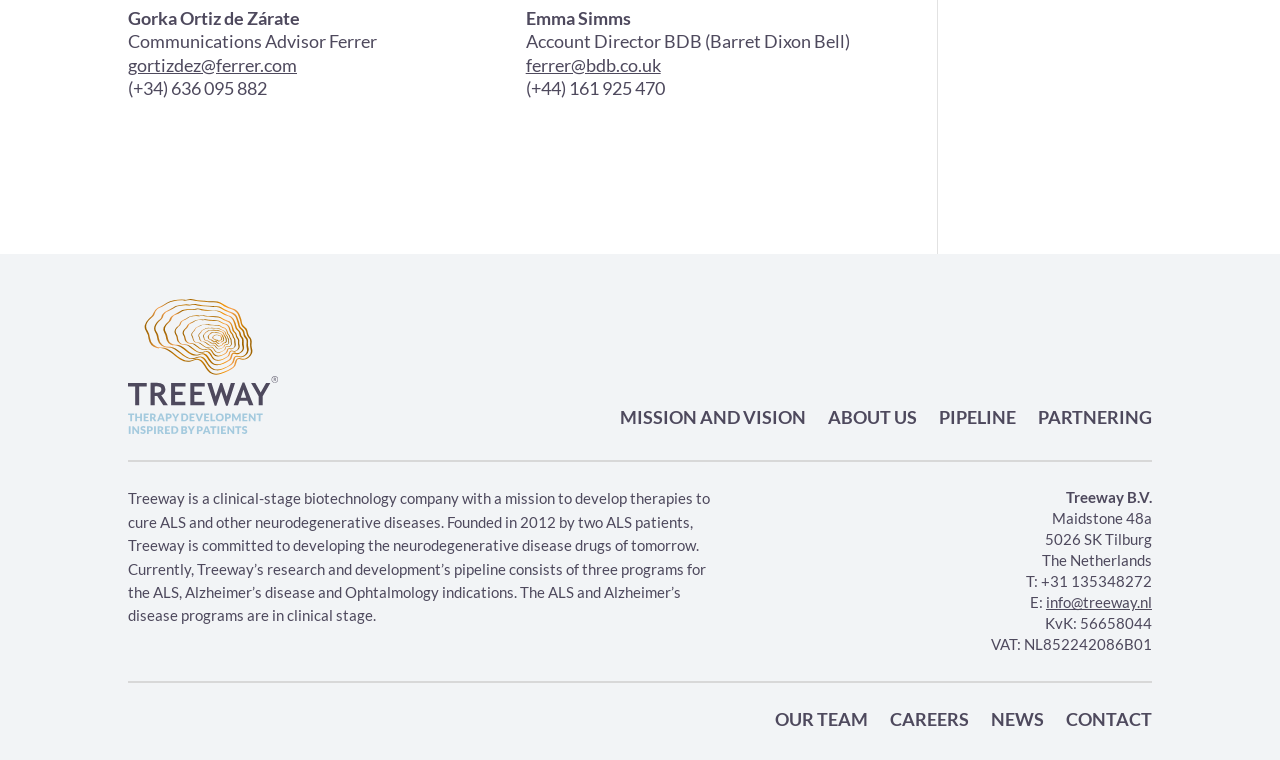What is the phone number of Treeway?
Please answer the question as detailed as possible.

The phone number is mentioned in the contact information section at the bottom of the page, specifically in the text 'T: +31 135348272'.